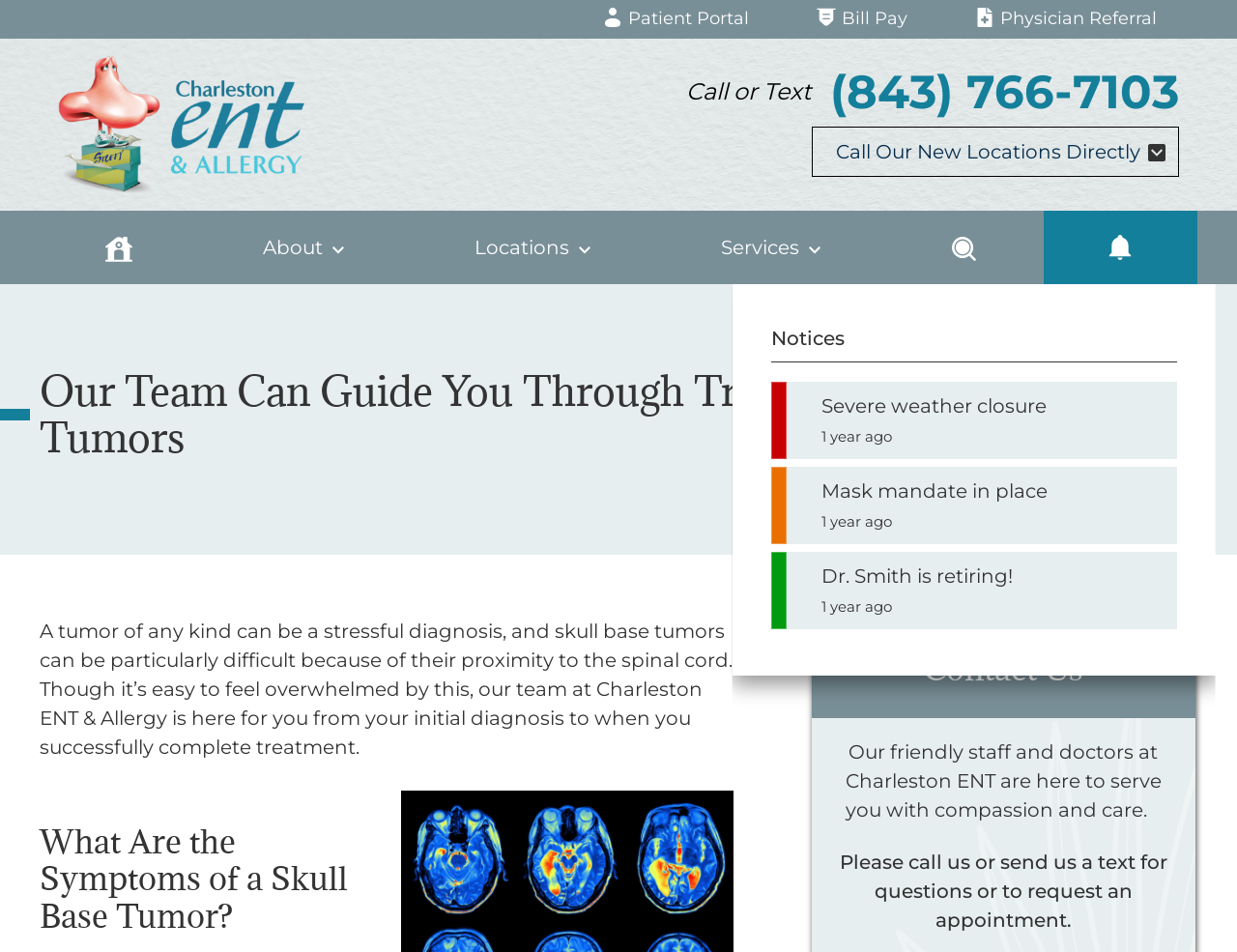What is the location of the spinal cord in relation to skull base tumors?
Using the image, provide a concise answer in one word or a short phrase.

Near